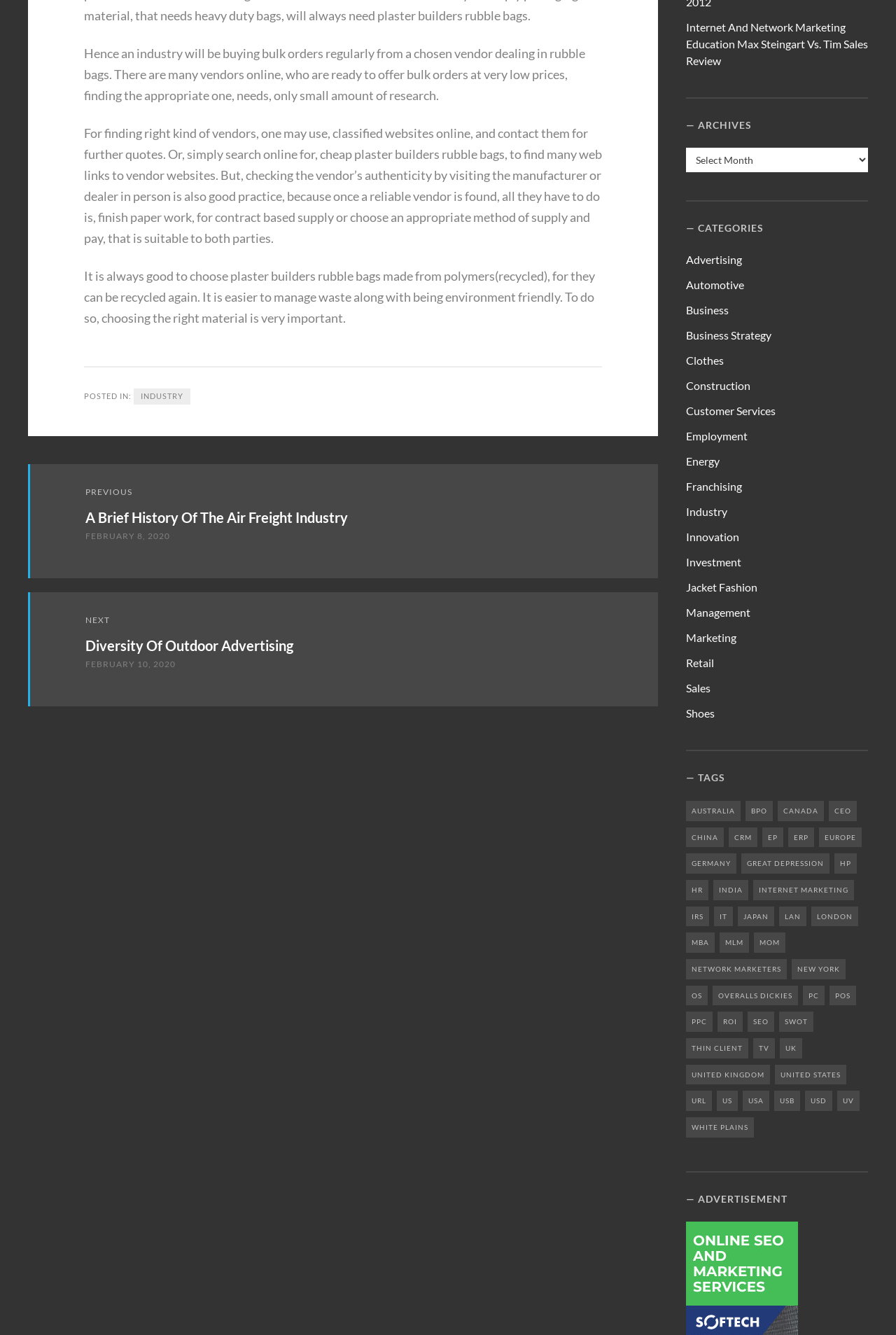Please determine the bounding box coordinates of the area that needs to be clicked to complete this task: 'Click on the 'Diversity Of Outdoor Advertising' link'. The coordinates must be four float numbers between 0 and 1, formatted as [left, top, right, bottom].

[0.095, 0.477, 0.327, 0.49]